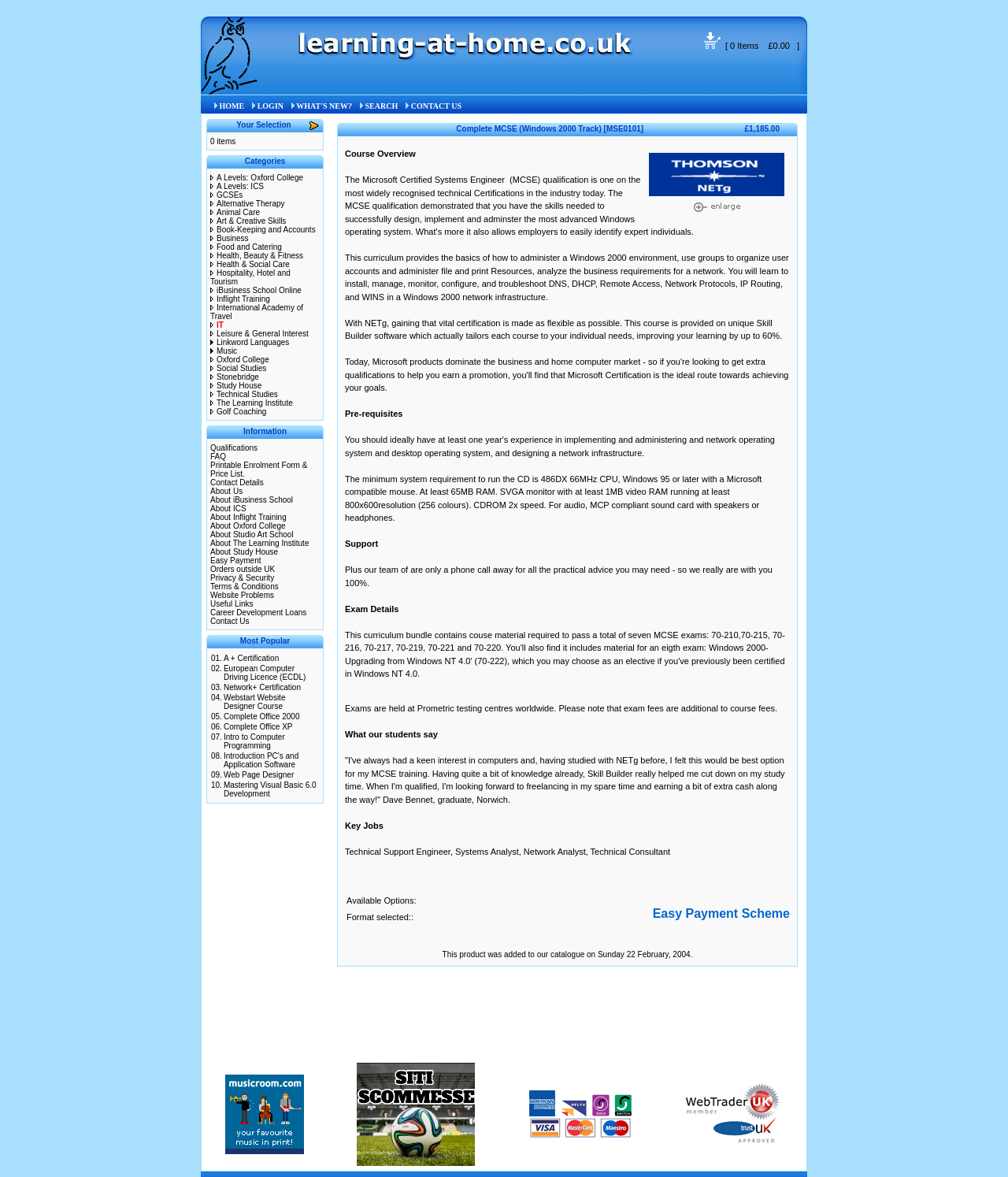Locate the bounding box coordinates of the element to click to perform the following action: 'click the more link'. The coordinates should be given as four float values between 0 and 1, in the form of [left, top, right, bottom].

[0.301, 0.106, 0.321, 0.118]